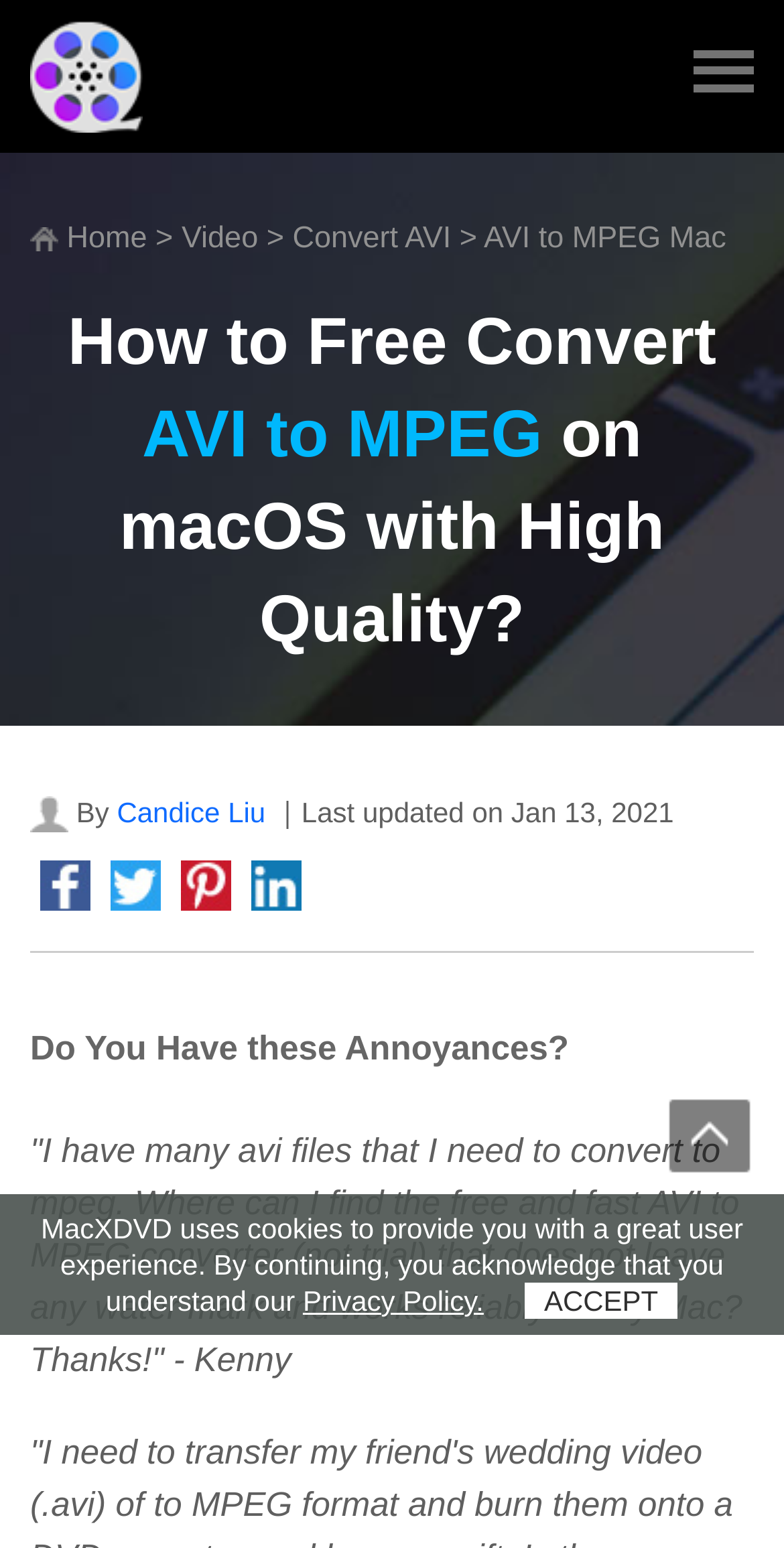Based on the element description: "Home", identify the bounding box coordinates for this UI element. The coordinates must be four float numbers between 0 and 1, listed as [left, top, right, bottom].

[0.085, 0.143, 0.188, 0.165]